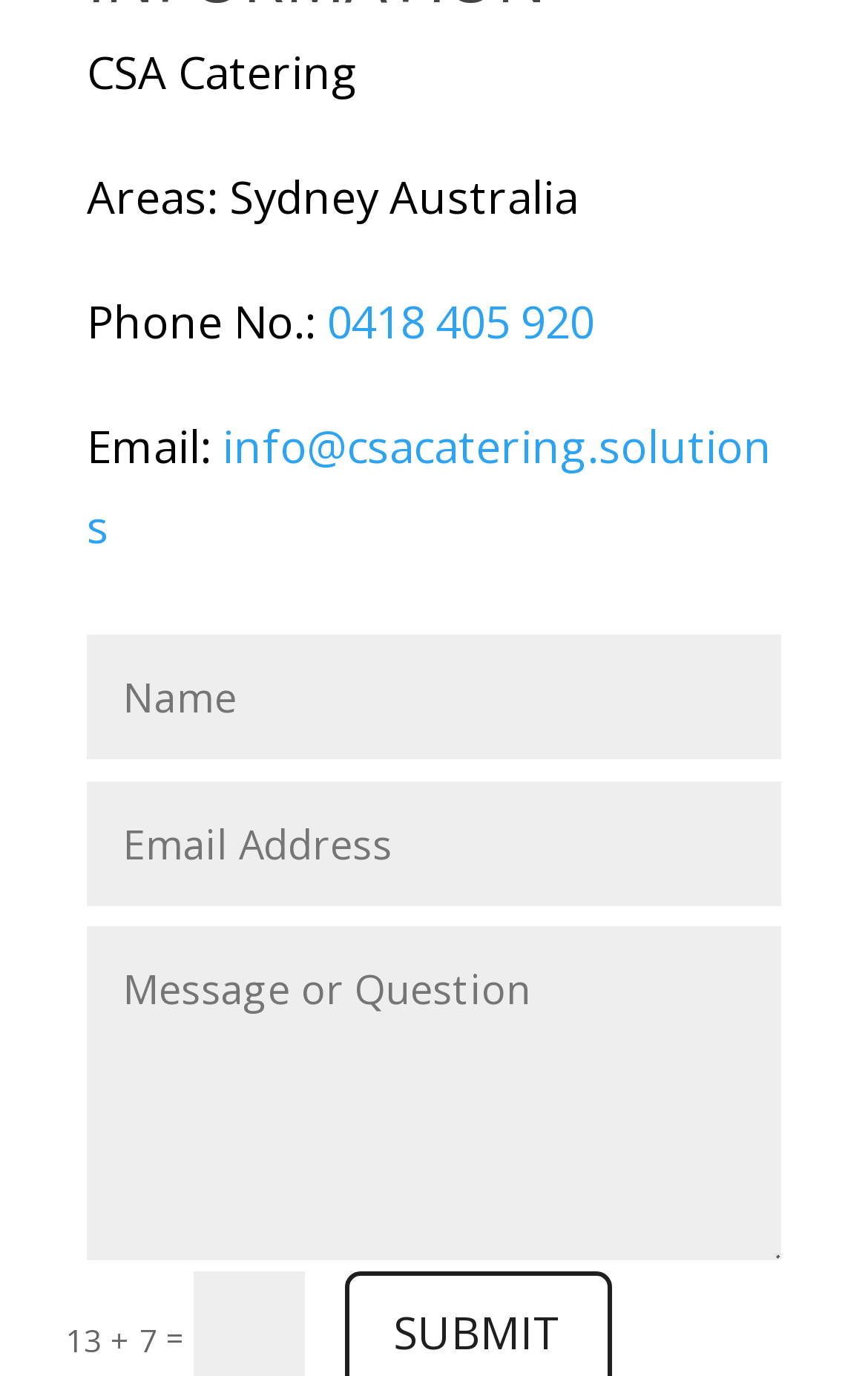Answer the question in a single word or phrase:
How many textboxes are there?

3